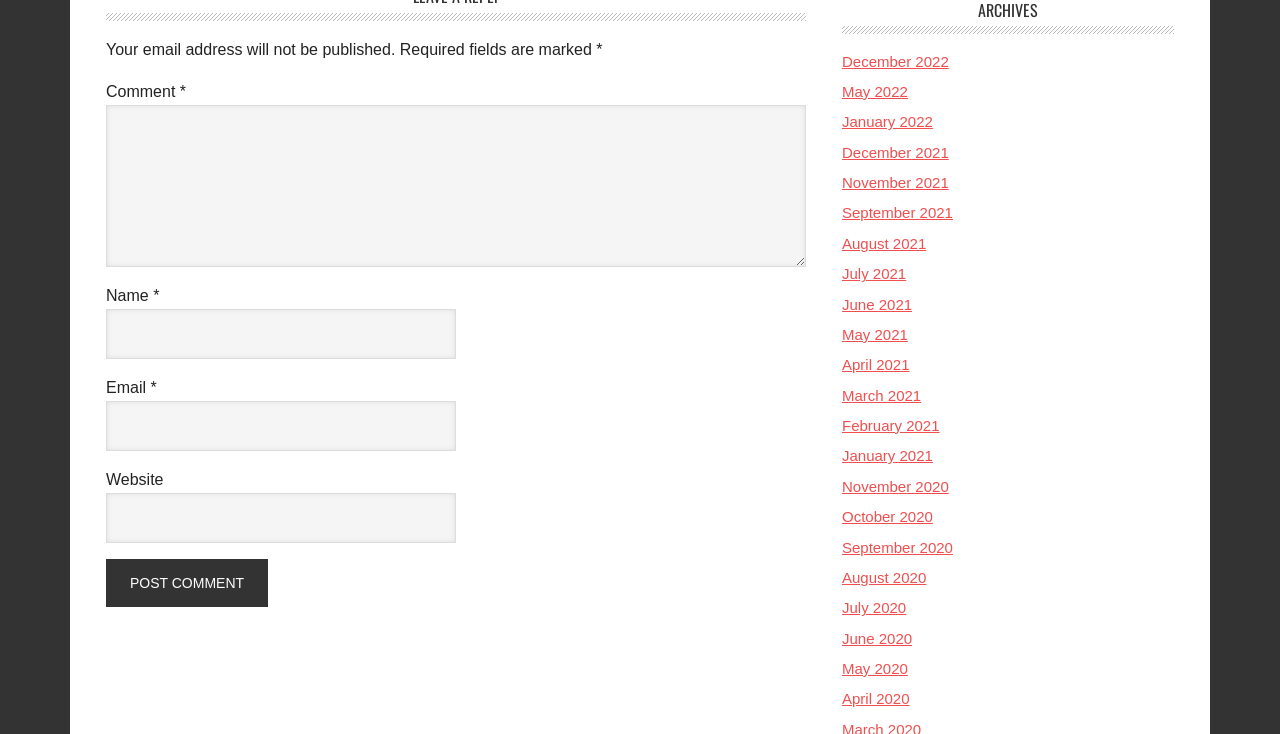What is the relationship between the 'Email' field and the 'email-notes' description?
Look at the image and provide a short answer using one word or a phrase.

The 'email-notes' description is related to the 'Email' field